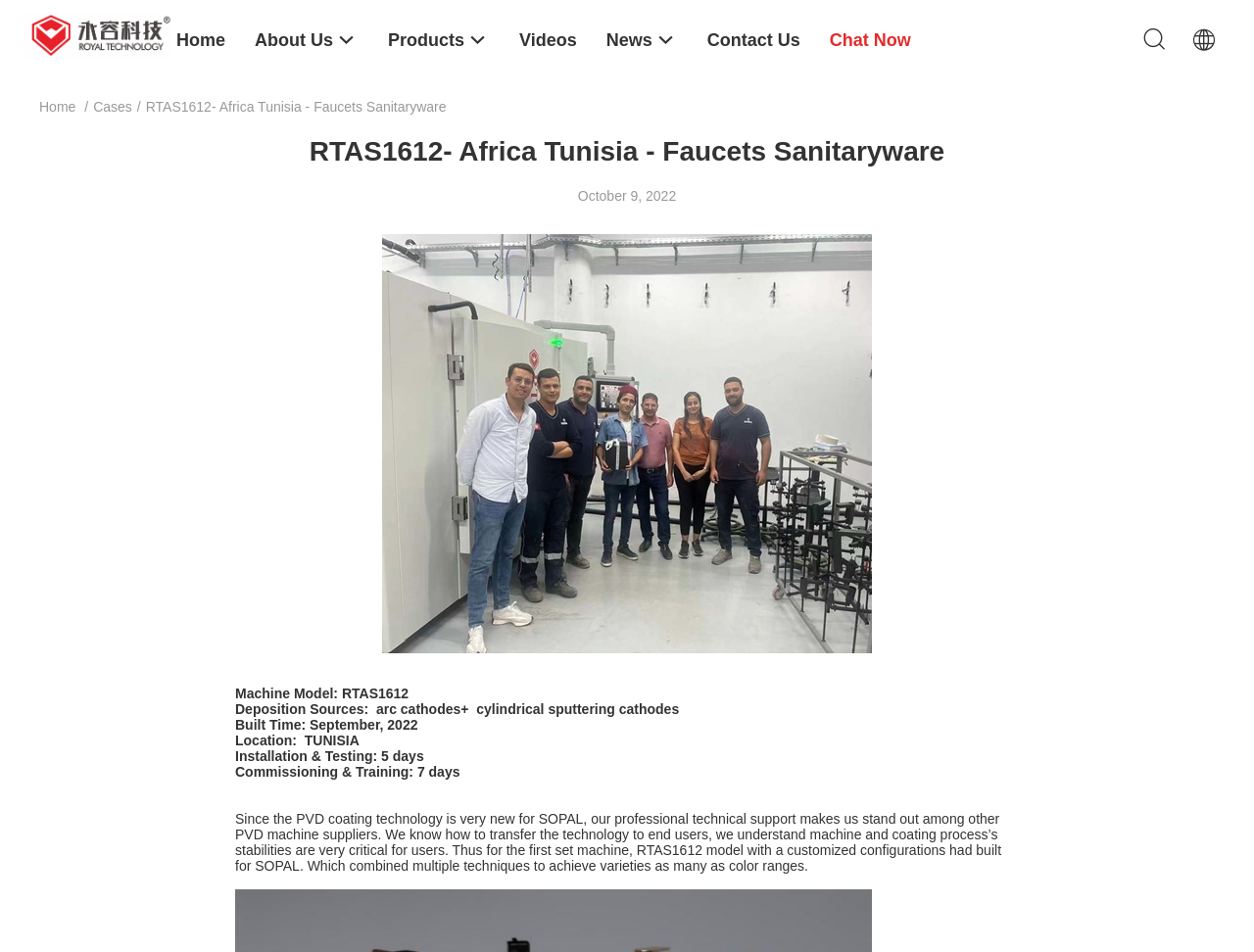Find the bounding box coordinates of the clickable region needed to perform the following instruction: "Chat with the company". The coordinates should be provided as four float numbers between 0 and 1, i.e., [left, top, right, bottom].

[0.662, 0.0, 0.726, 0.082]